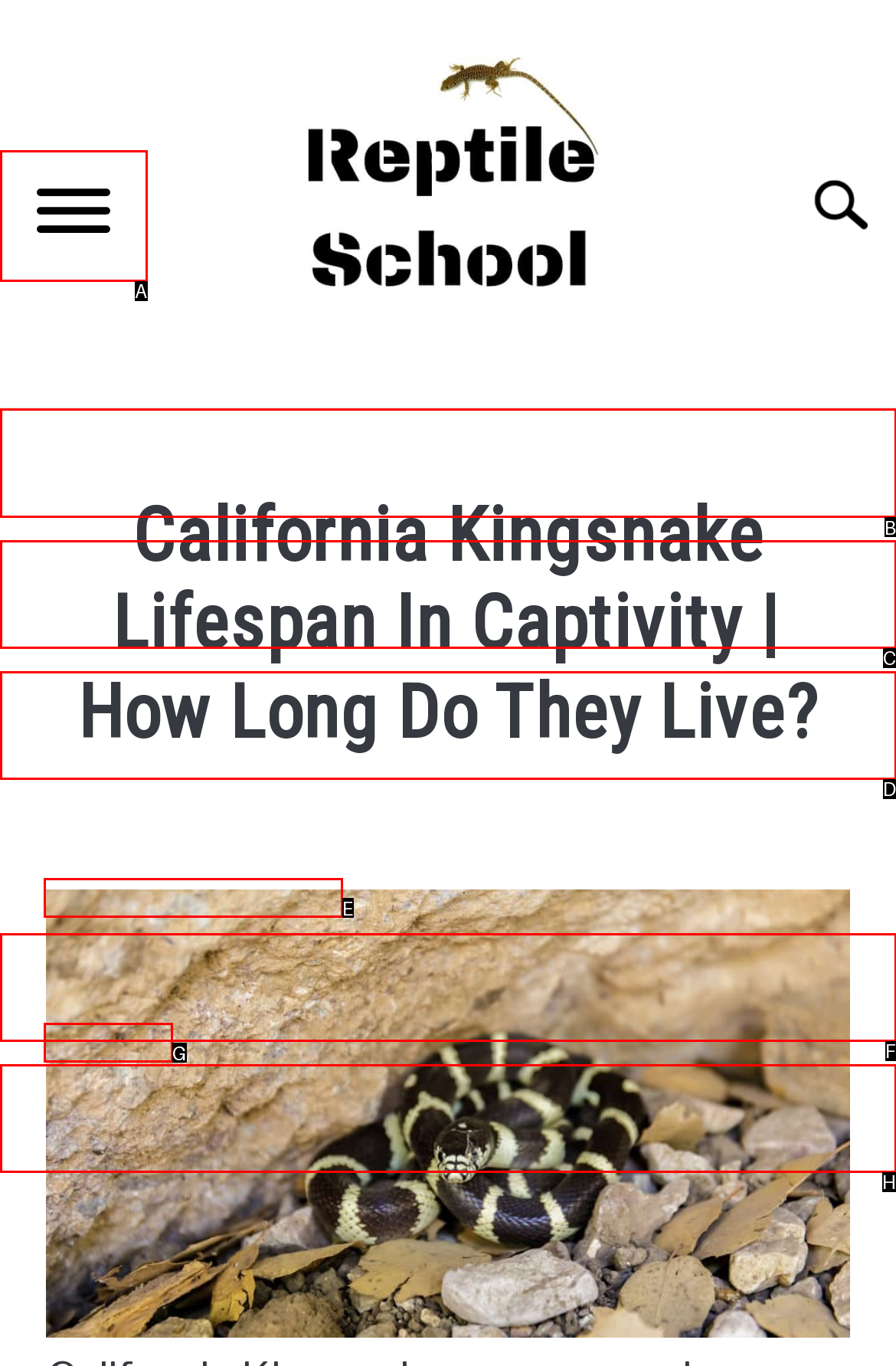Identify the correct UI element to click for this instruction: View the 'CARE GUIDES' page
Respond with the appropriate option's letter from the provided choices directly.

B